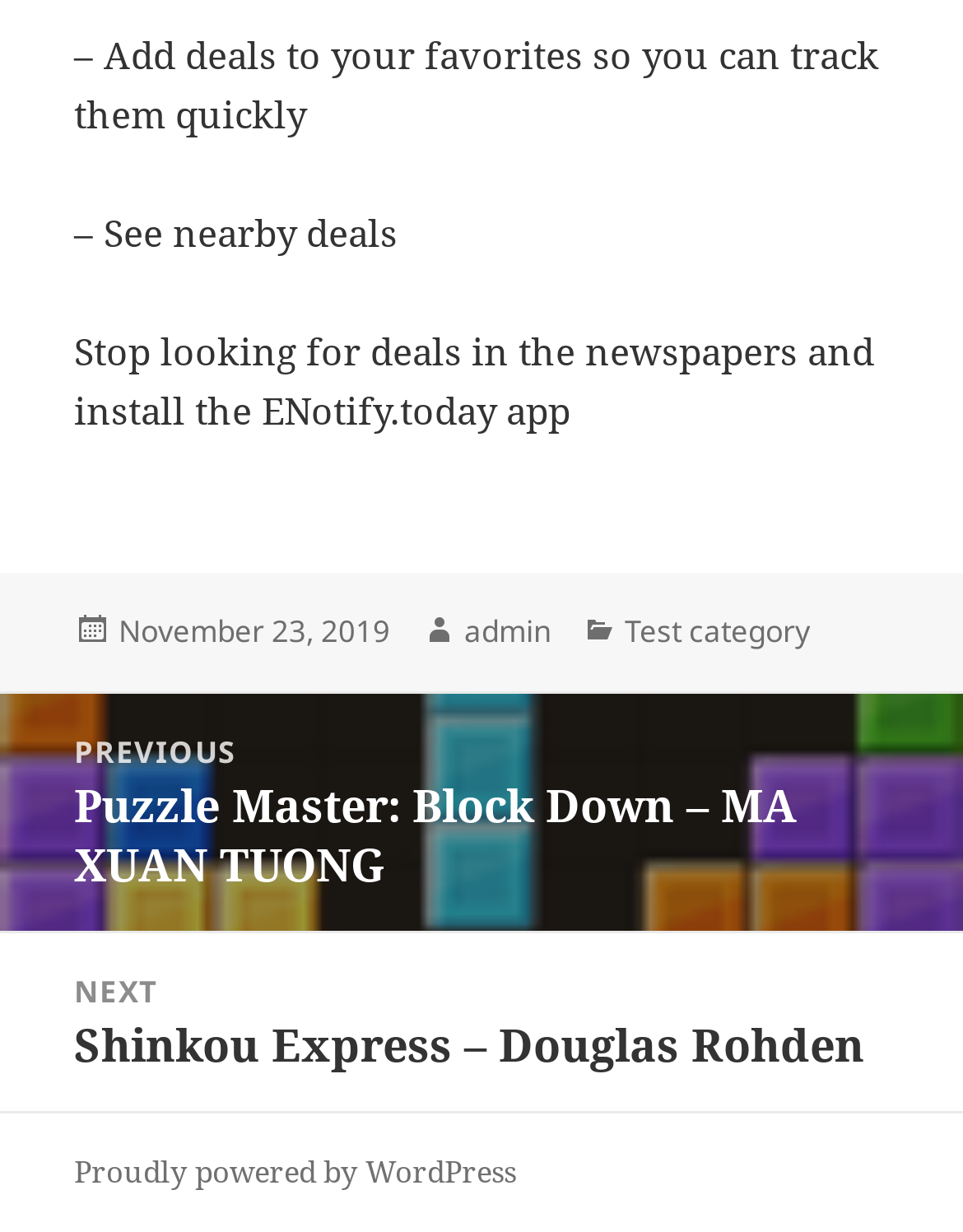Calculate the bounding box coordinates for the UI element based on the following description: "Proudly powered by WordPress". Ensure the coordinates are four float numbers between 0 and 1, i.e., [left, top, right, bottom].

[0.077, 0.934, 0.536, 0.97]